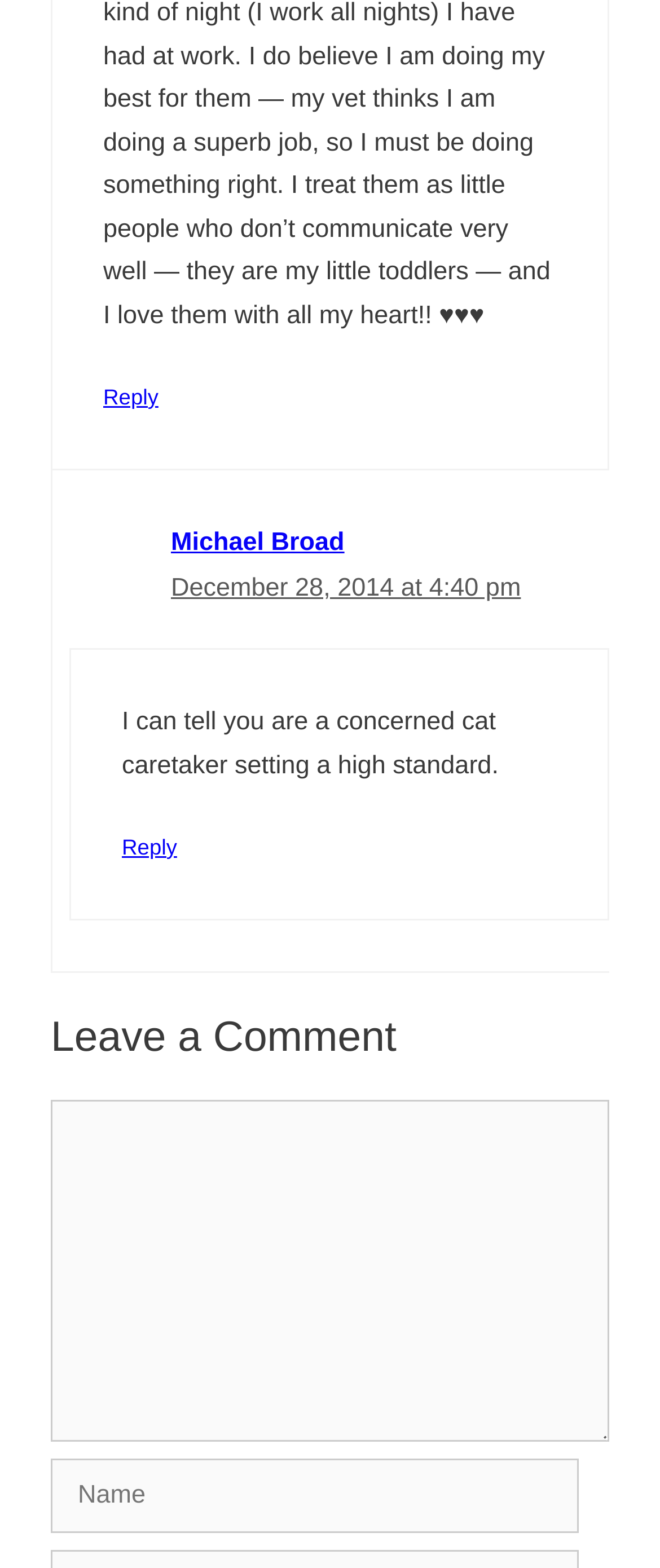Locate the bounding box coordinates of the element that needs to be clicked to carry out the instruction: "Reply to Michael Broad". The coordinates should be given as four float numbers ranging from 0 to 1, i.e., [left, top, right, bottom].

[0.185, 0.532, 0.268, 0.548]